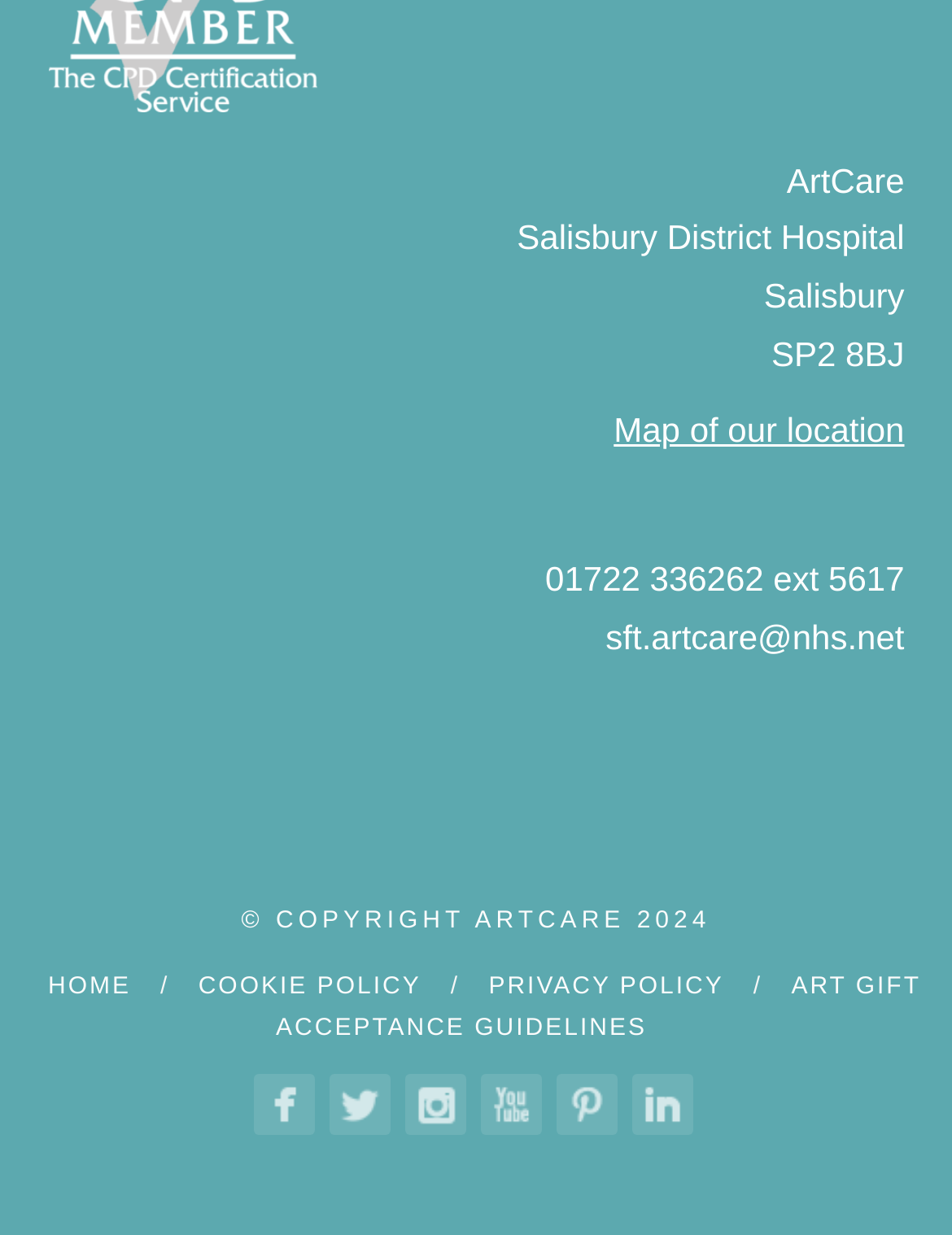Reply to the question below using a single word or brief phrase:
How many social media links are available?

6